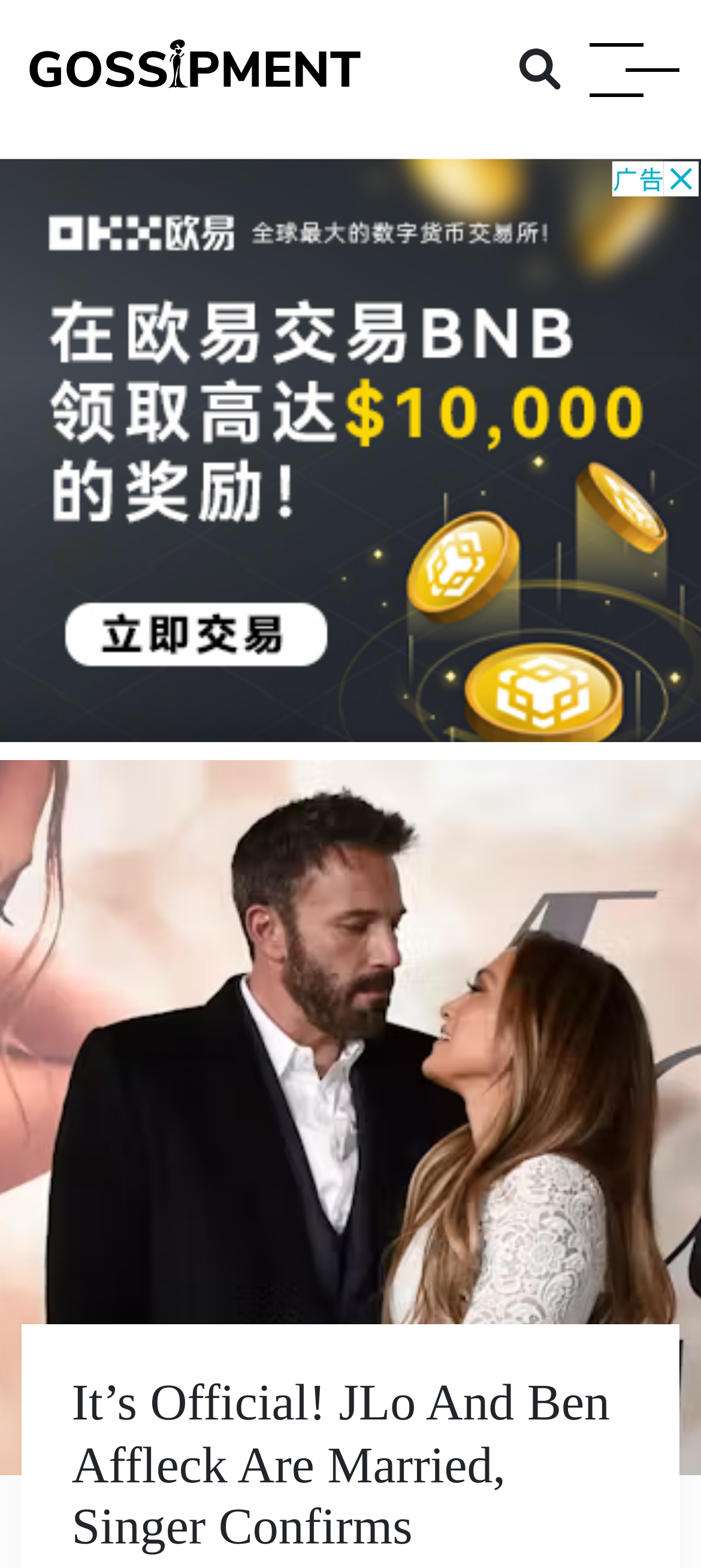Identify the bounding box of the UI element that matches this description: "aria-label="Advertisement" name="aswift_1" title="Advertisement"".

[0.0, 0.101, 1.0, 0.473]